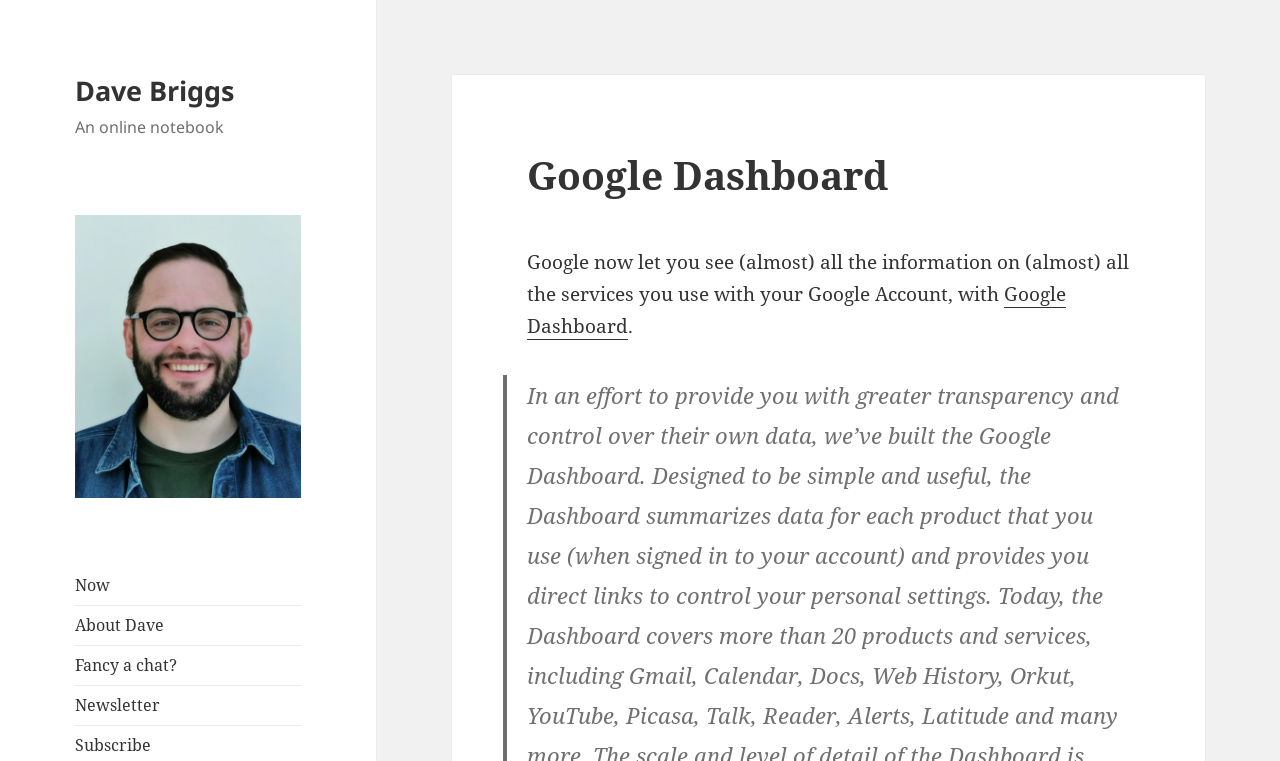Determine the bounding box for the HTML element described here: "About Dave". The coordinates should be given as [left, top, right, bottom] with each number being a float between 0 and 1.

[0.059, 0.807, 0.128, 0.836]